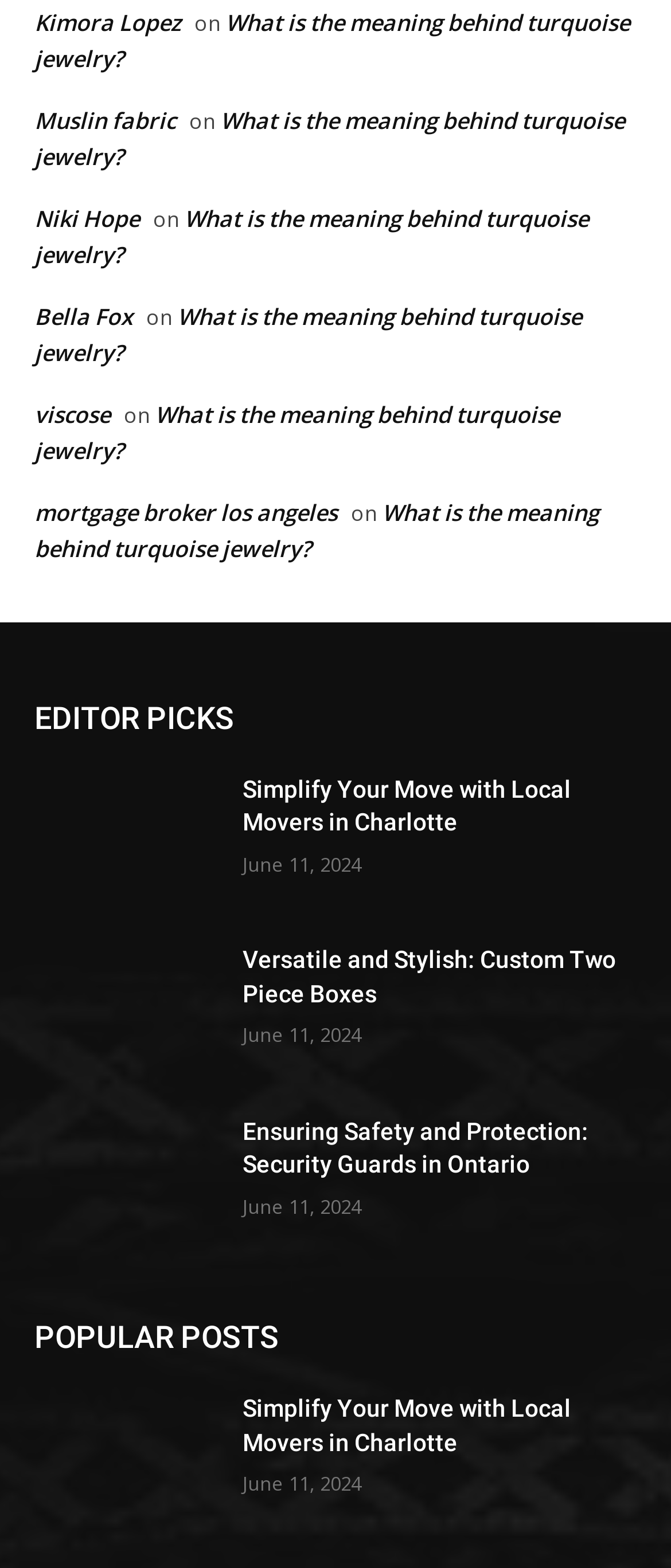Given the webpage screenshot, identify the bounding box of the UI element that matches this description: "Kimora Lopez".

[0.051, 0.004, 0.269, 0.024]